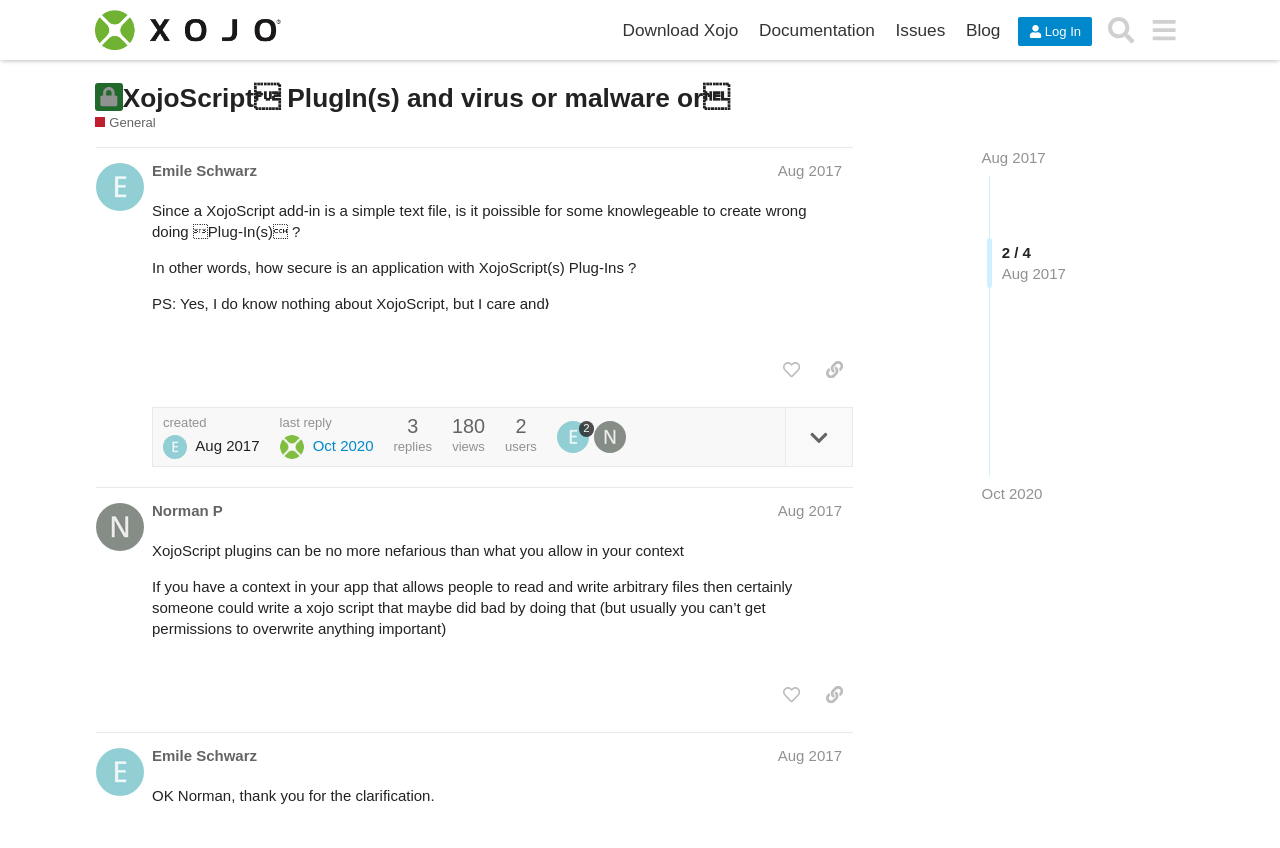What is the name of the forum?
Look at the image and answer with only one word or phrase.

Xojo Programming Forum